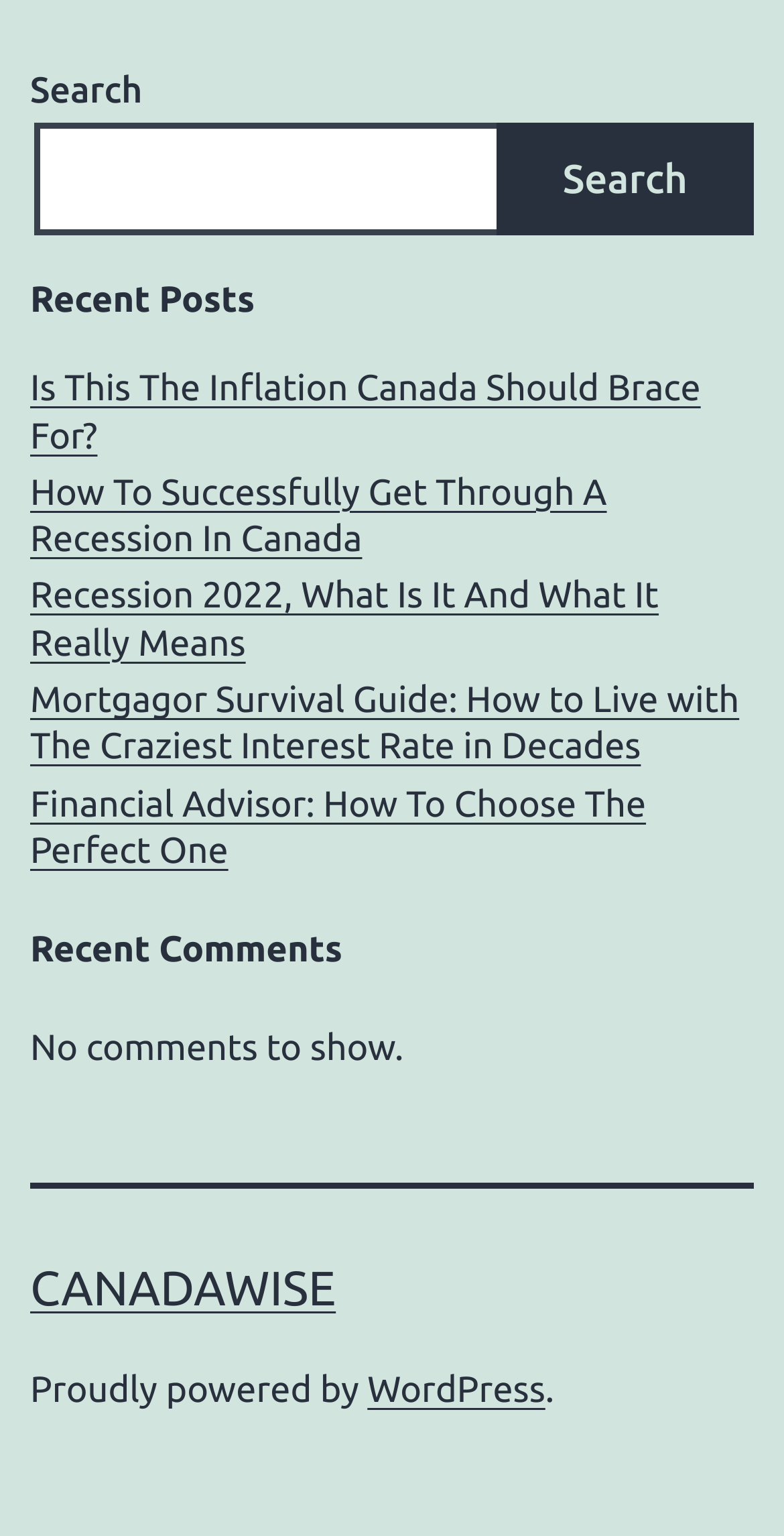Using the provided description Search, find the bounding box coordinates for the UI element. Provide the coordinates in (top-left x, top-left y, bottom-right x, bottom-right y) format, ensuring all values are between 0 and 1.

[0.633, 0.079, 0.962, 0.153]